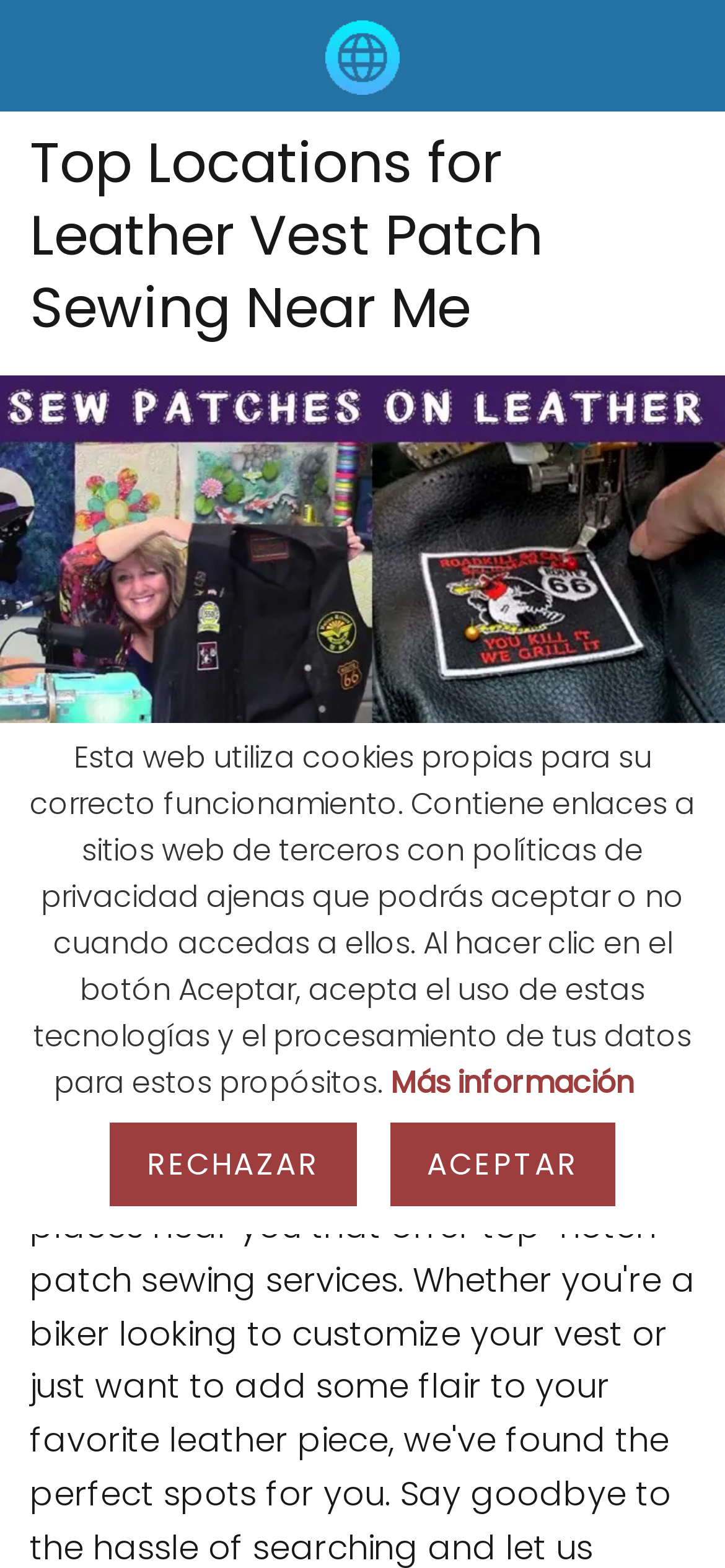What is the purpose of this webpage?
Using the visual information, reply with a single word or short phrase.

Find leather vest patch sewing locations